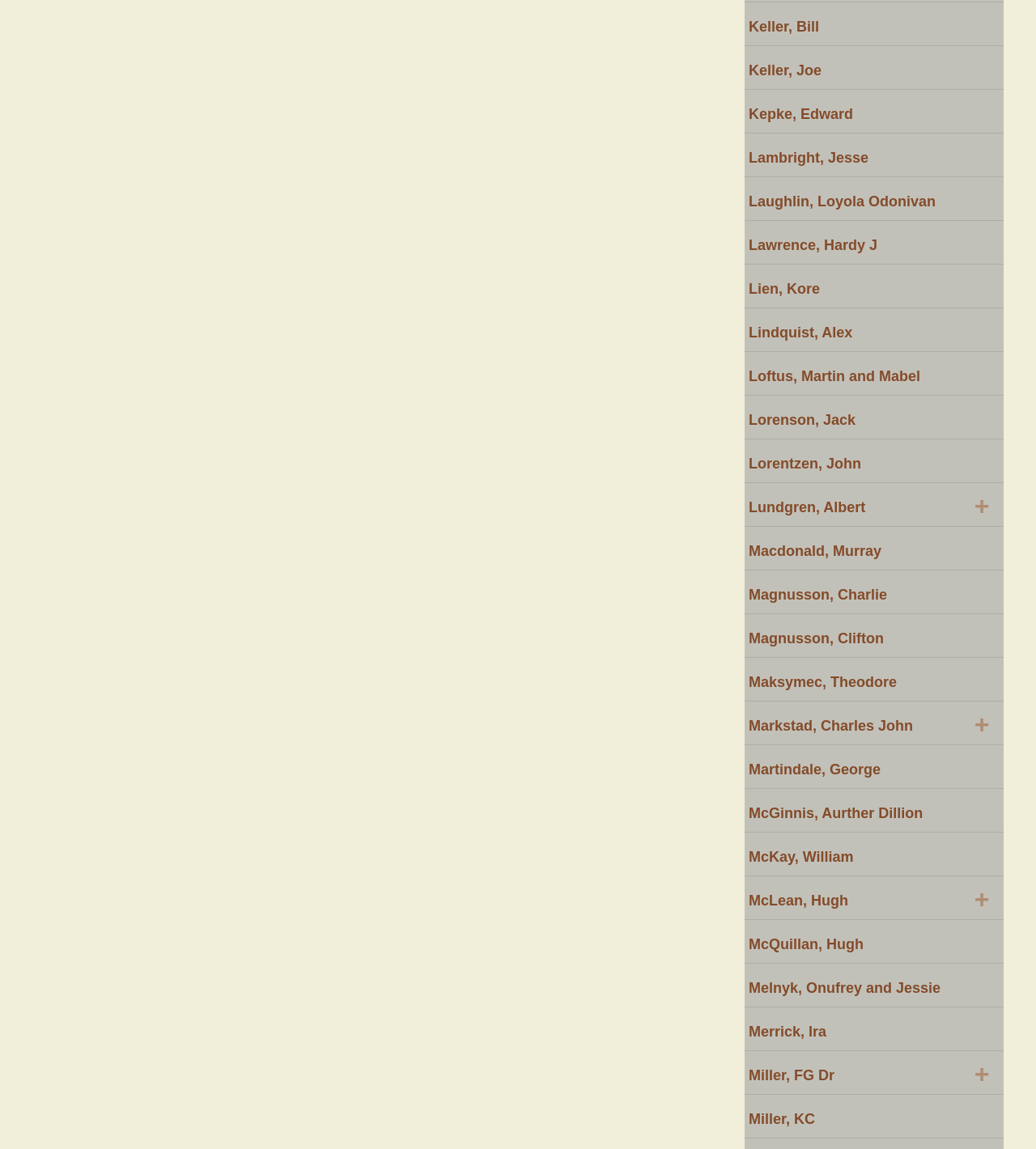Answer this question in one word or a short phrase: What is the list of names on the webpage?

Keller, Joe, Kepke, etc.